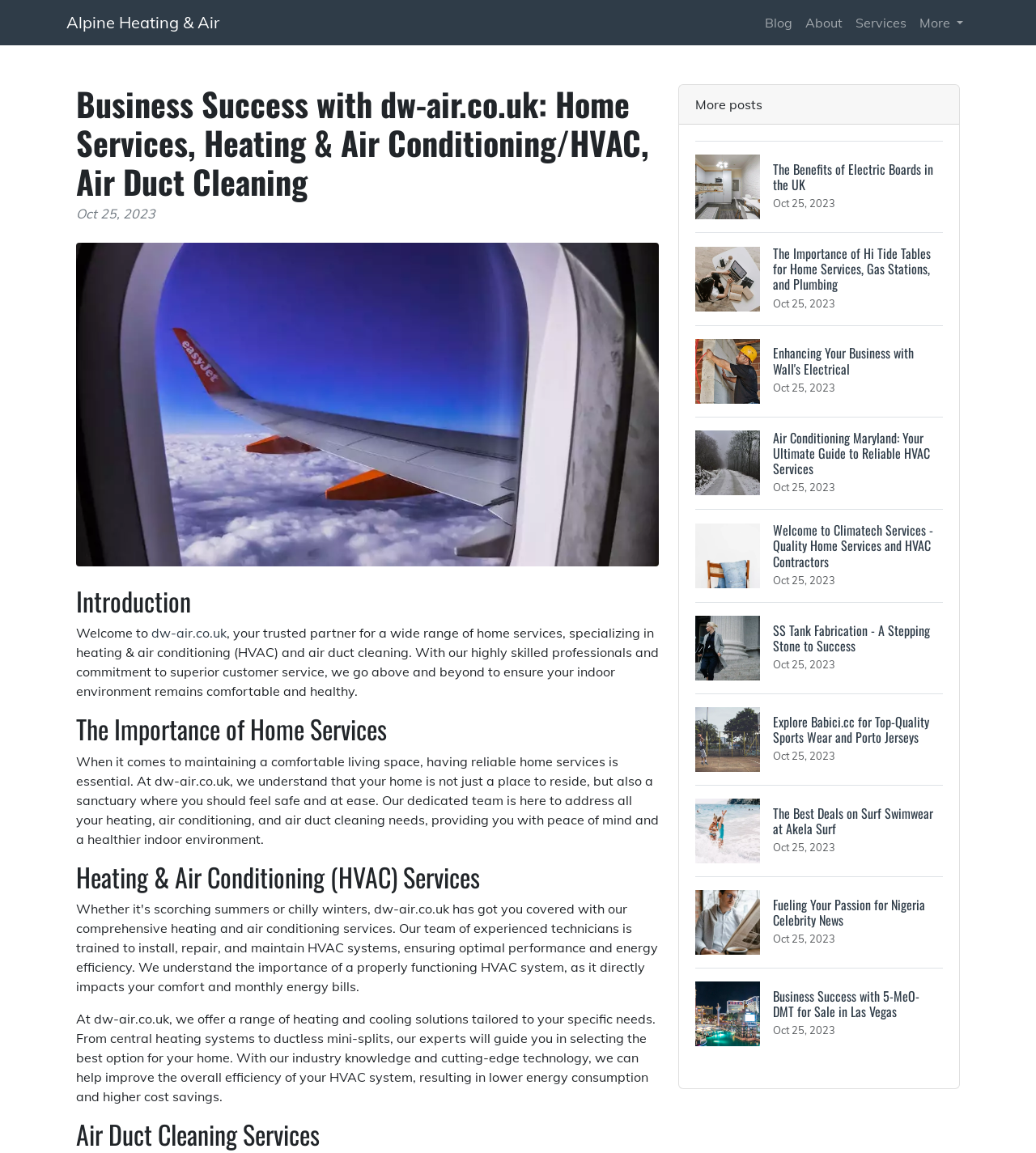Please determine the bounding box coordinates for the element with the description: "»".

None